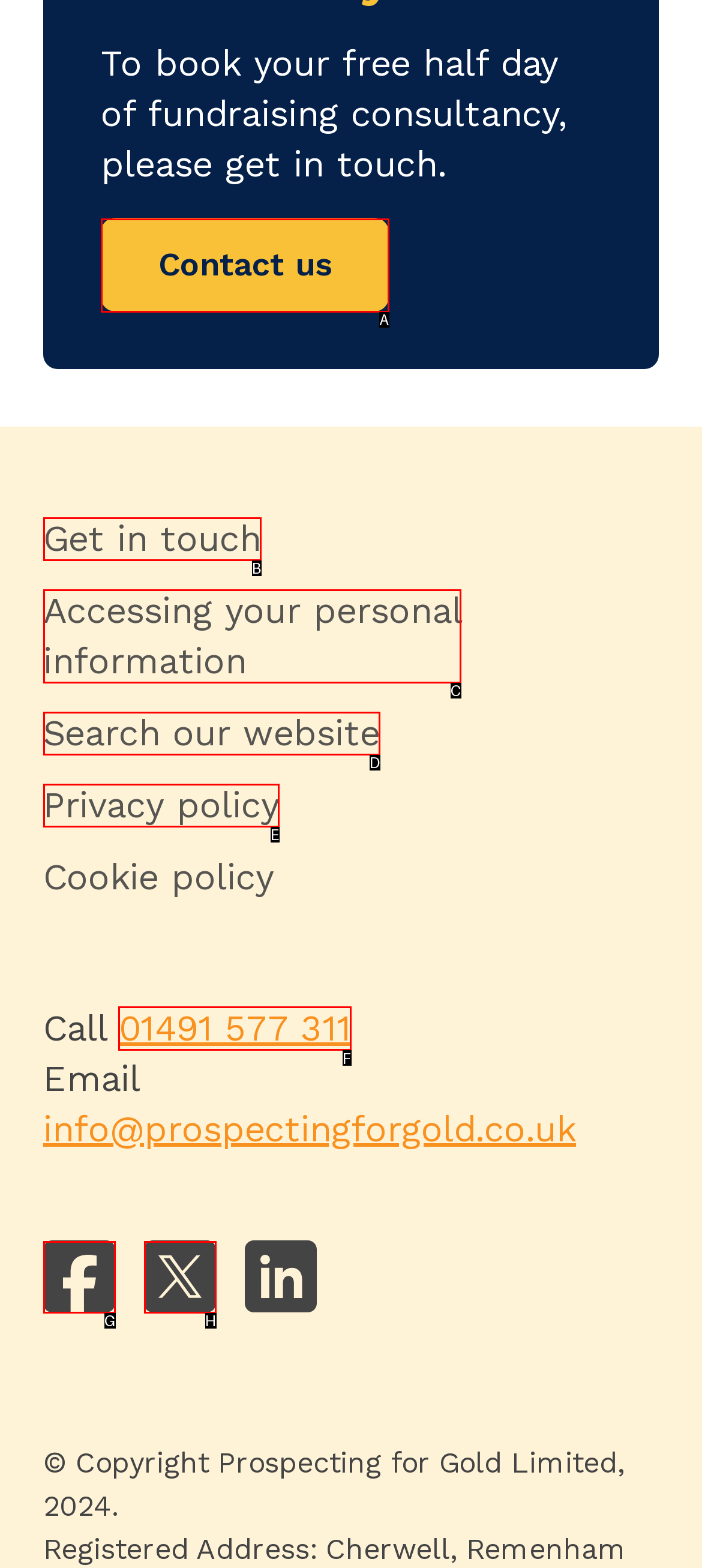Identify the correct lettered option to click in order to perform this task: Click '01491 577 311'. Respond with the letter.

F